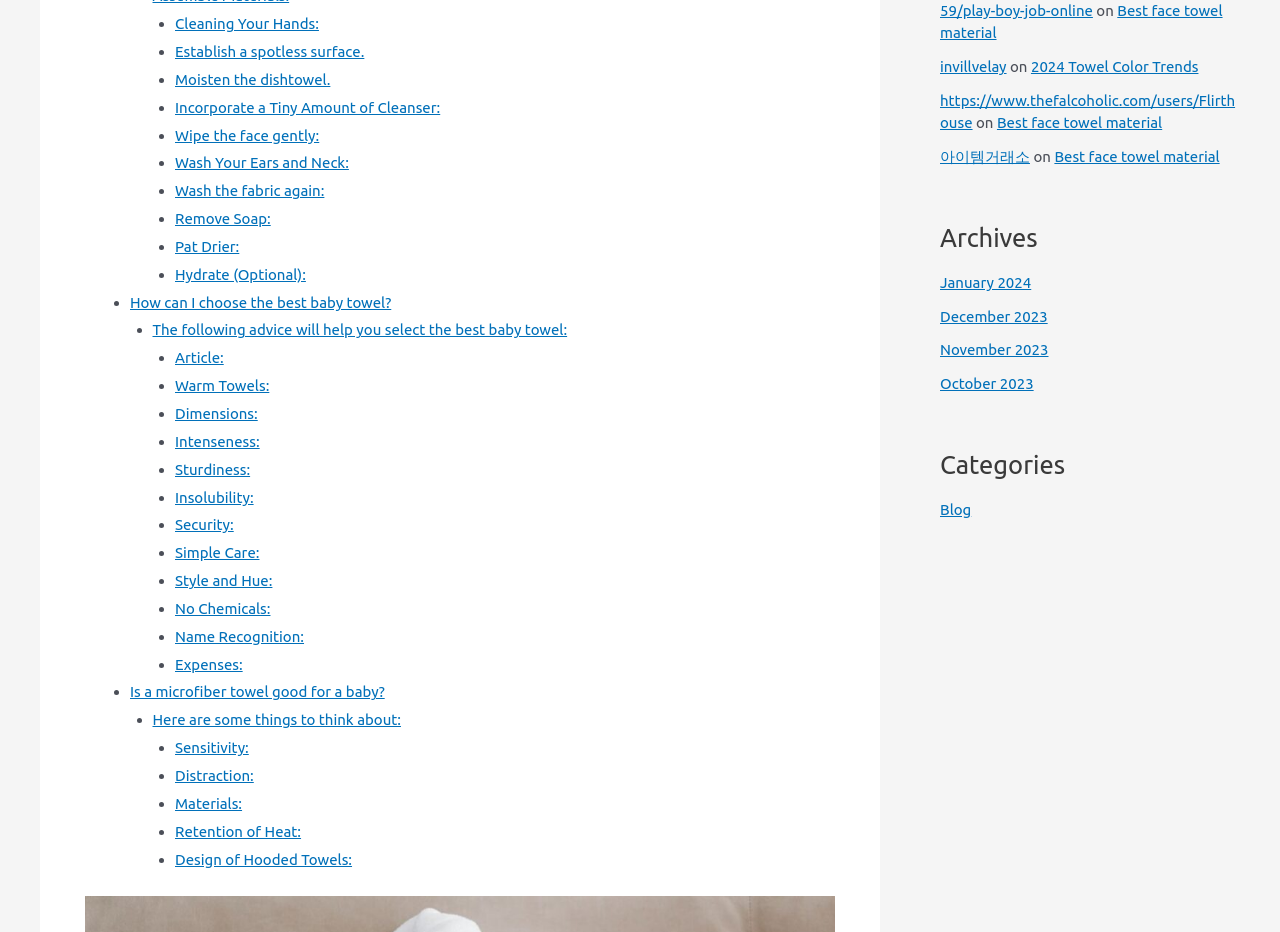Based on the description "2024 Towel Color Trends", find the bounding box of the specified UI element.

[0.805, 0.062, 0.936, 0.08]